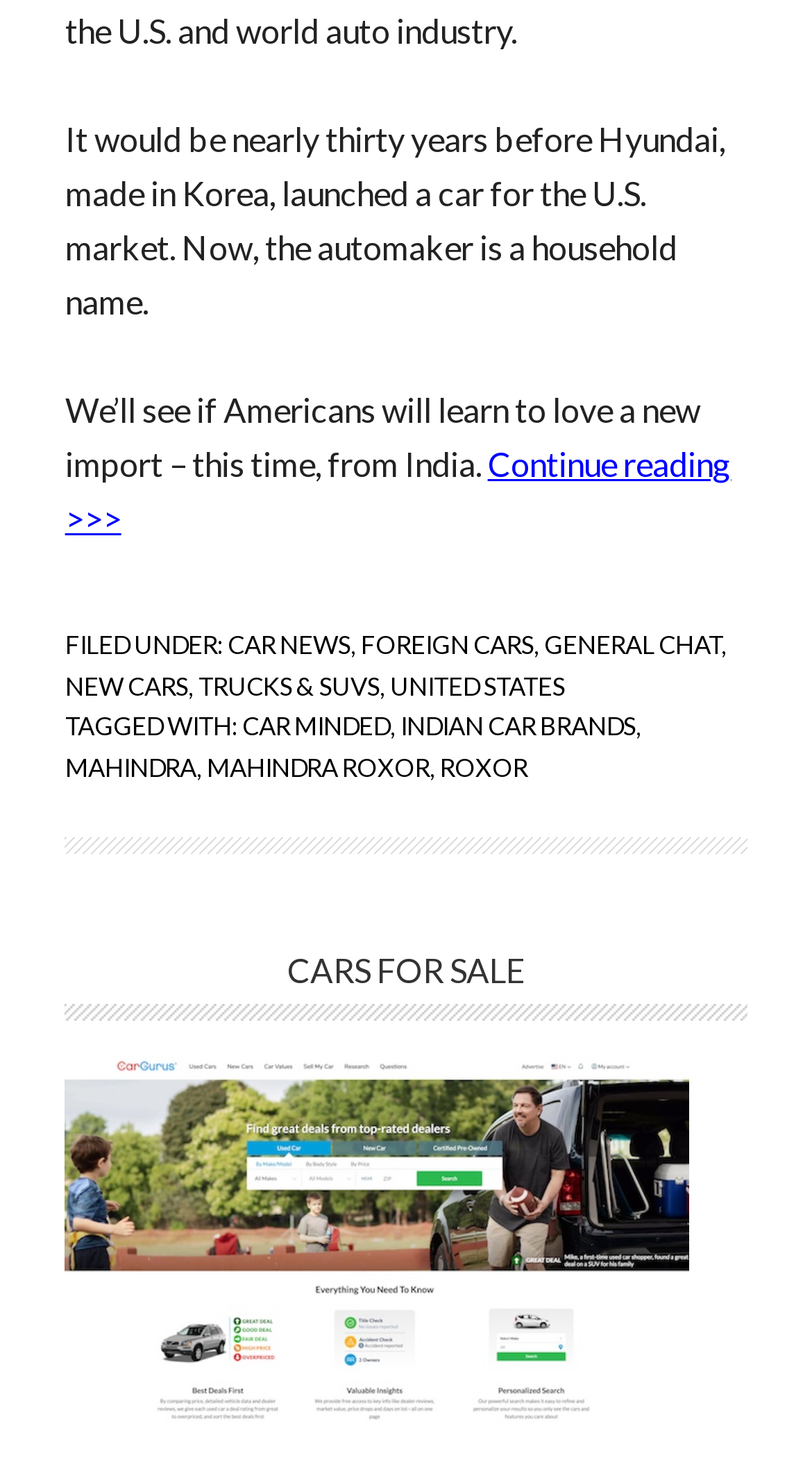Bounding box coordinates should be provided in the format (top-left x, top-left y, bottom-right x, bottom-right y) with all values between 0 and 1. Identify the bounding box for this UI element: parent_node: CARS FOR SALE

[0.08, 0.945, 0.849, 0.97]